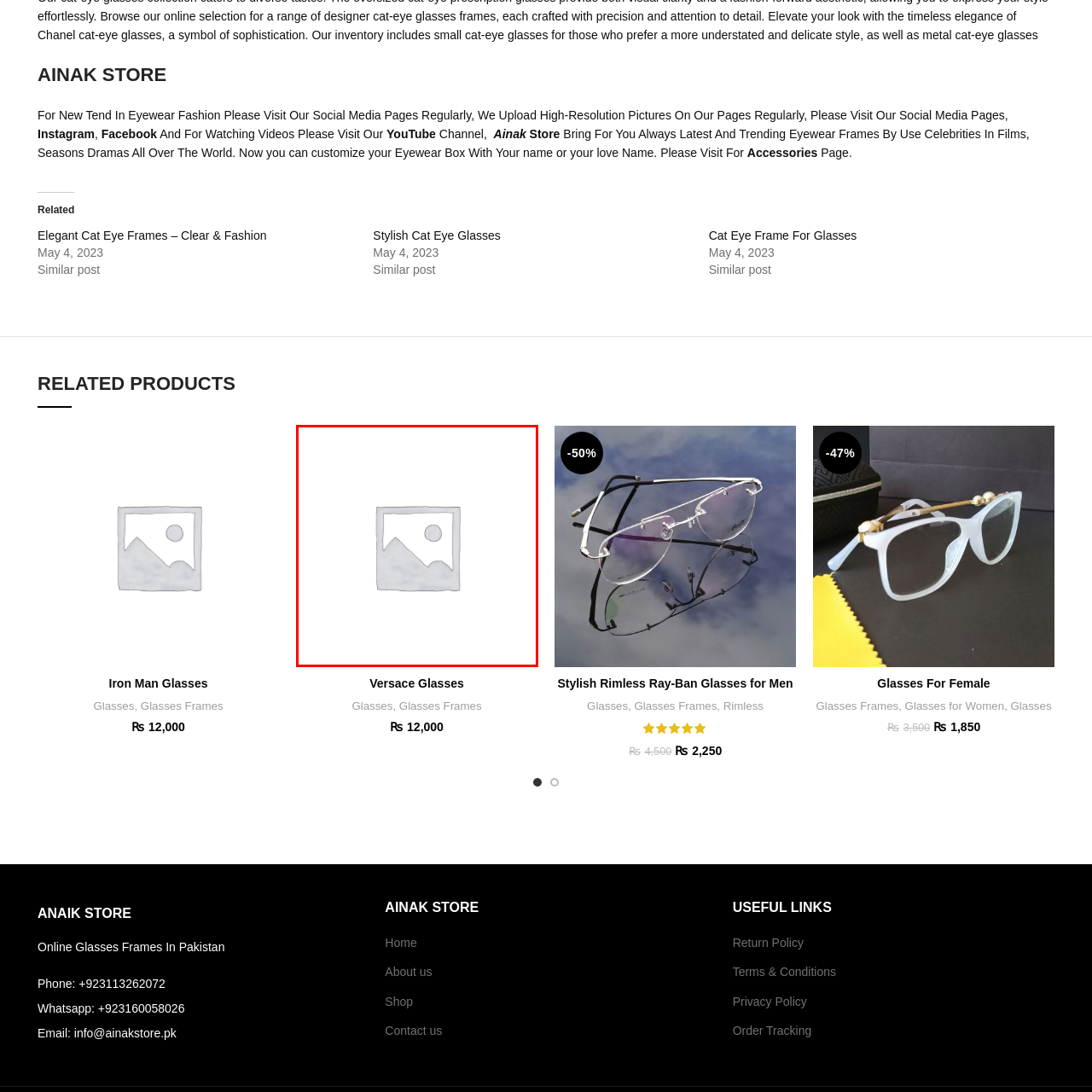Describe extensively the image content marked by the red bounding box.

The image features a placeholder graphic typically used in online storefronts. It is designed to represent an item, often when the actual product image isn't available. This placeholder consists of a simple outline of a frame with a mountain and sun graphic, symbolizing a product image. This specific placeholder appears in the "RELATED PRODUCTS" section, indicating items related to an eyewear product showcased on the Ainak Store webpage. The section aims to help customers discover more eyewear options, enhancing their shopping experience. This specific representation ensures that potential customers still navigate the site smoothly, even when product images are being updated or uploaded.